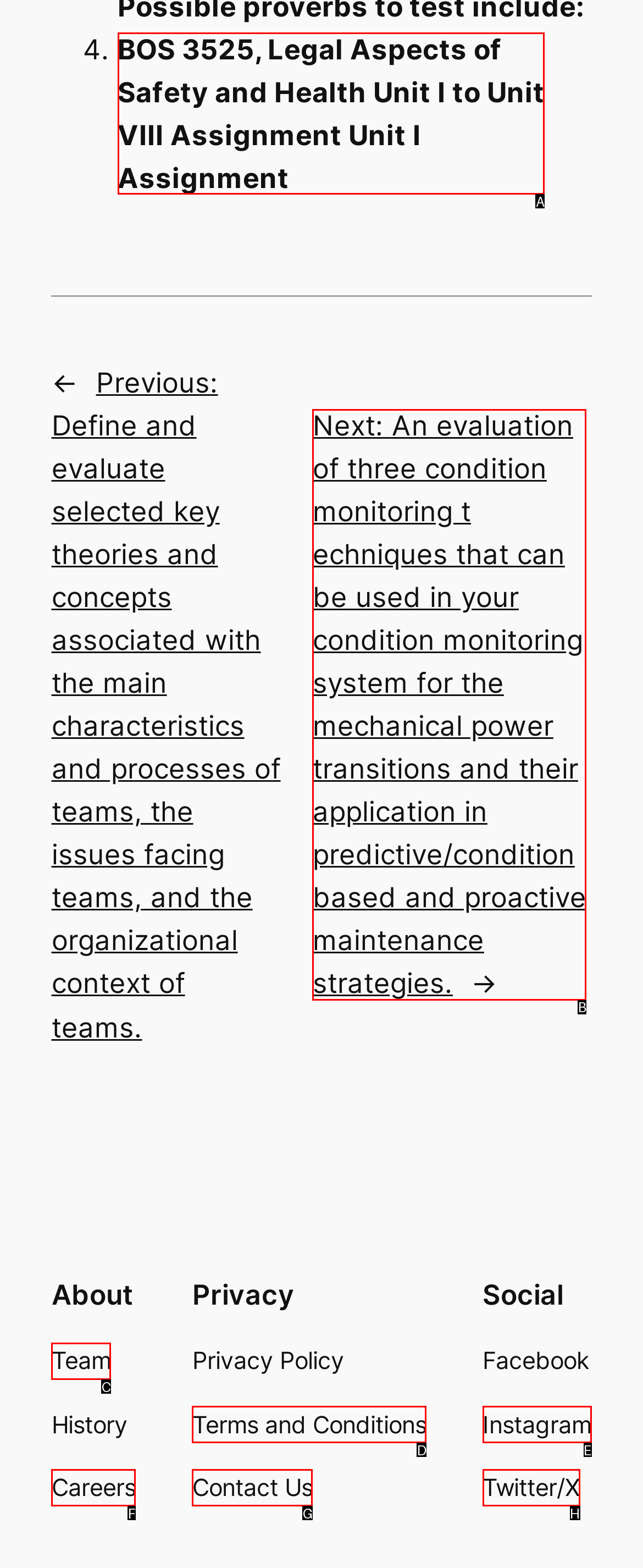From the available options, which lettered element should I click to complete this task: View BOS 3525 assignment?

A